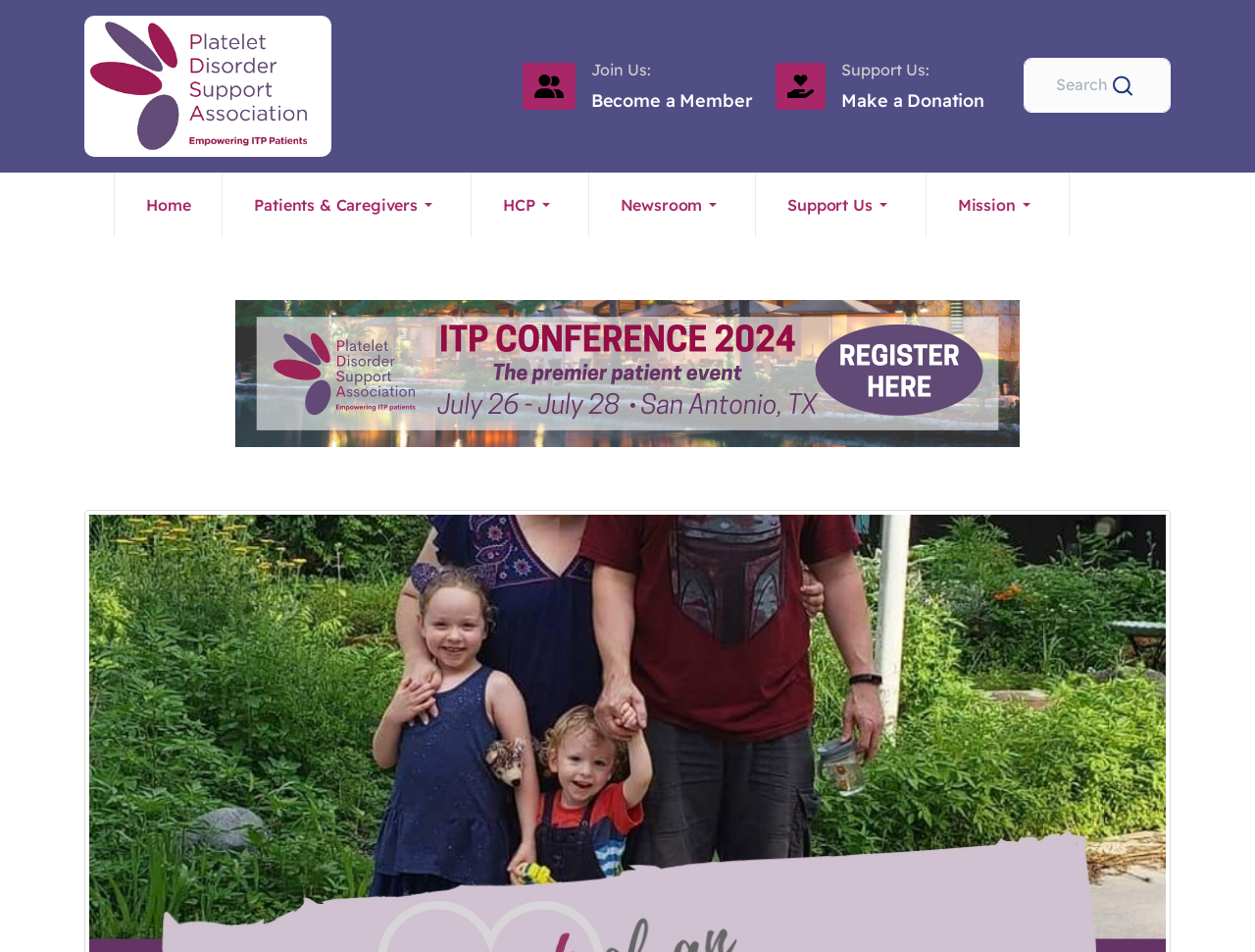Find the bounding box coordinates of the clickable element required to execute the following instruction: "Become a member". Provide the coordinates as four float numbers between 0 and 1, i.e., [left, top, right, bottom].

[0.471, 0.092, 0.6, 0.12]